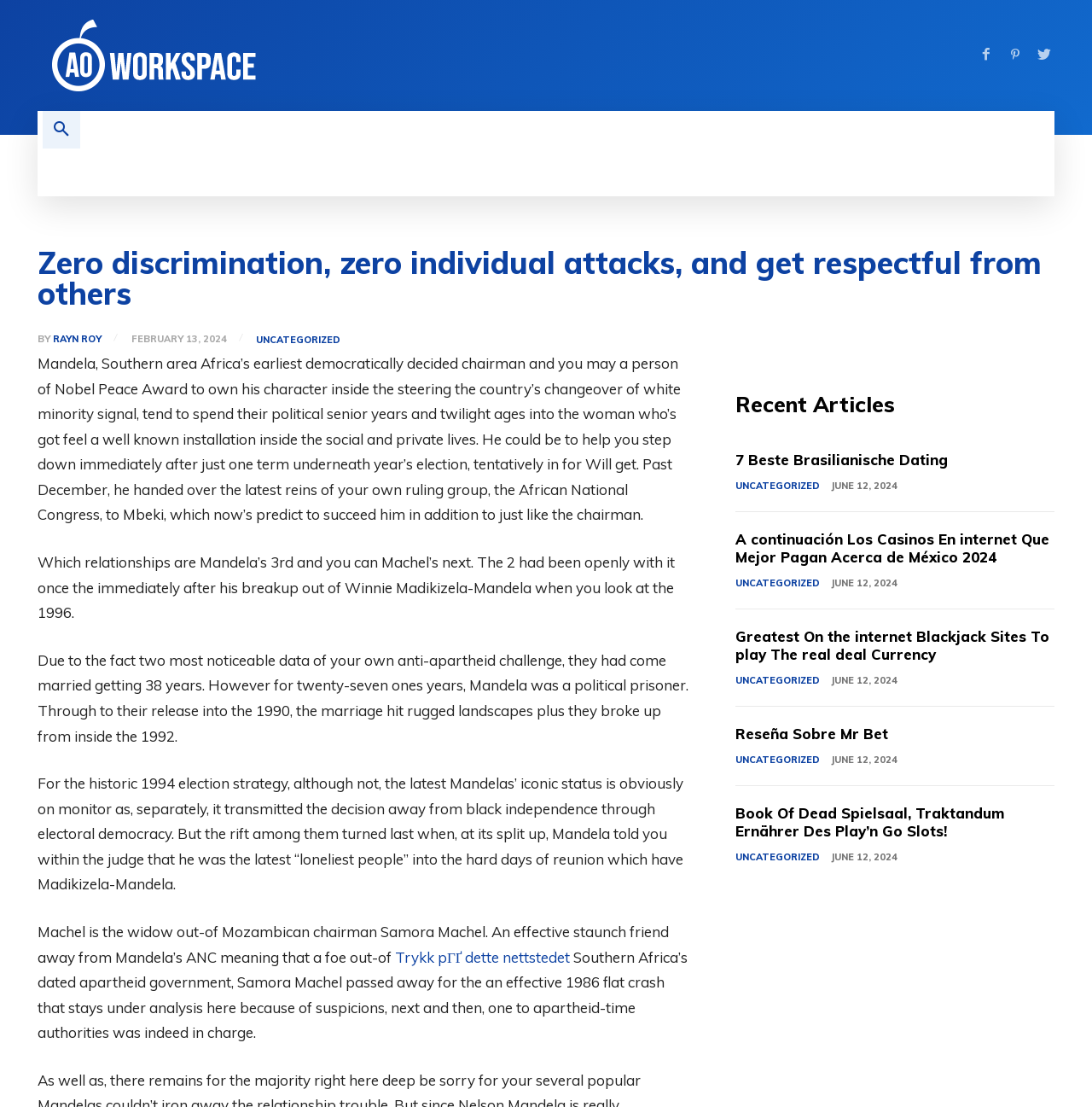Can you identify the bounding box coordinates of the clickable region needed to carry out this instruction: 'Click the 'GMAIL' link'? The coordinates should be four float numbers within the range of 0 to 1, stated as [left, top, right, bottom].

[0.315, 0.134, 0.394, 0.177]